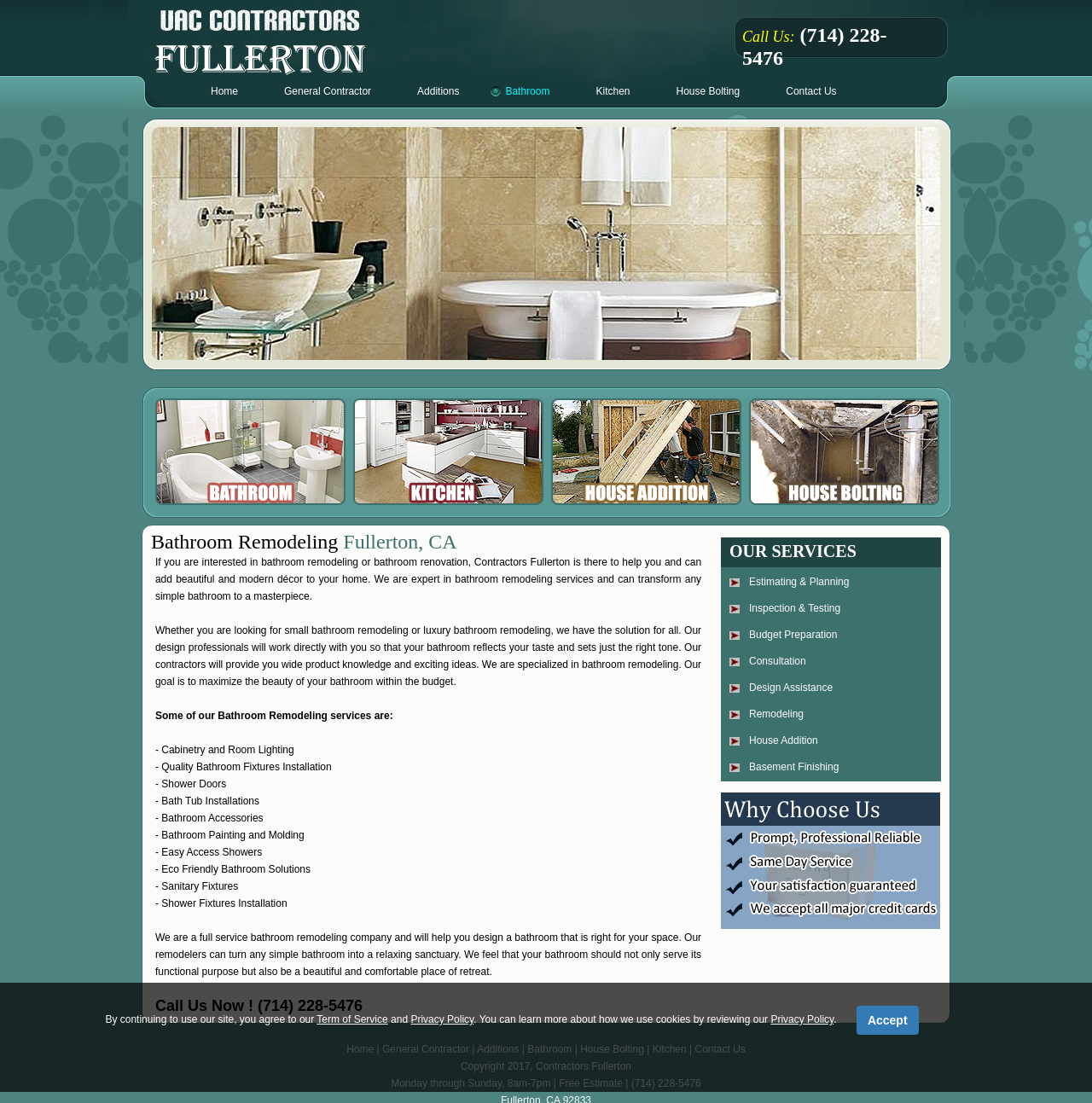Locate and extract the headline of this webpage.

Call Us: (714) 228-5476